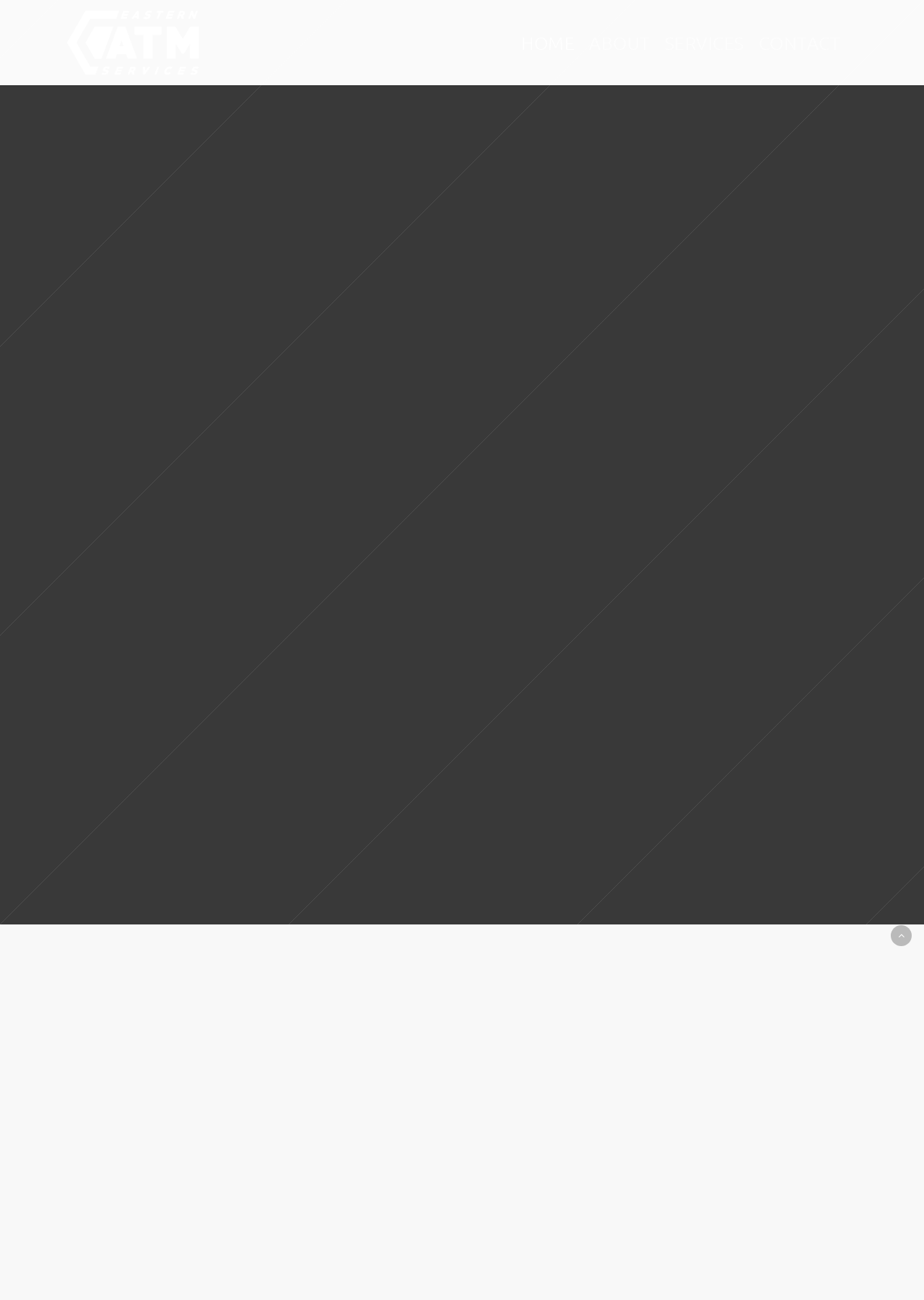Please provide a comprehensive response to the question below by analyzing the image: 
What is the benefit of having an ATM in a convenience store?

The benefit of having an ATM in a convenience store can be determined by reading the StaticText element, which states 'On average, ATM customers tend to spend 15% more in a convenience store than a non-ATM customer, and this percentage increases when the ATM is located in a bar, restaurant or nightclub.' This implies that having an ATM in a convenience store can increase revenue.